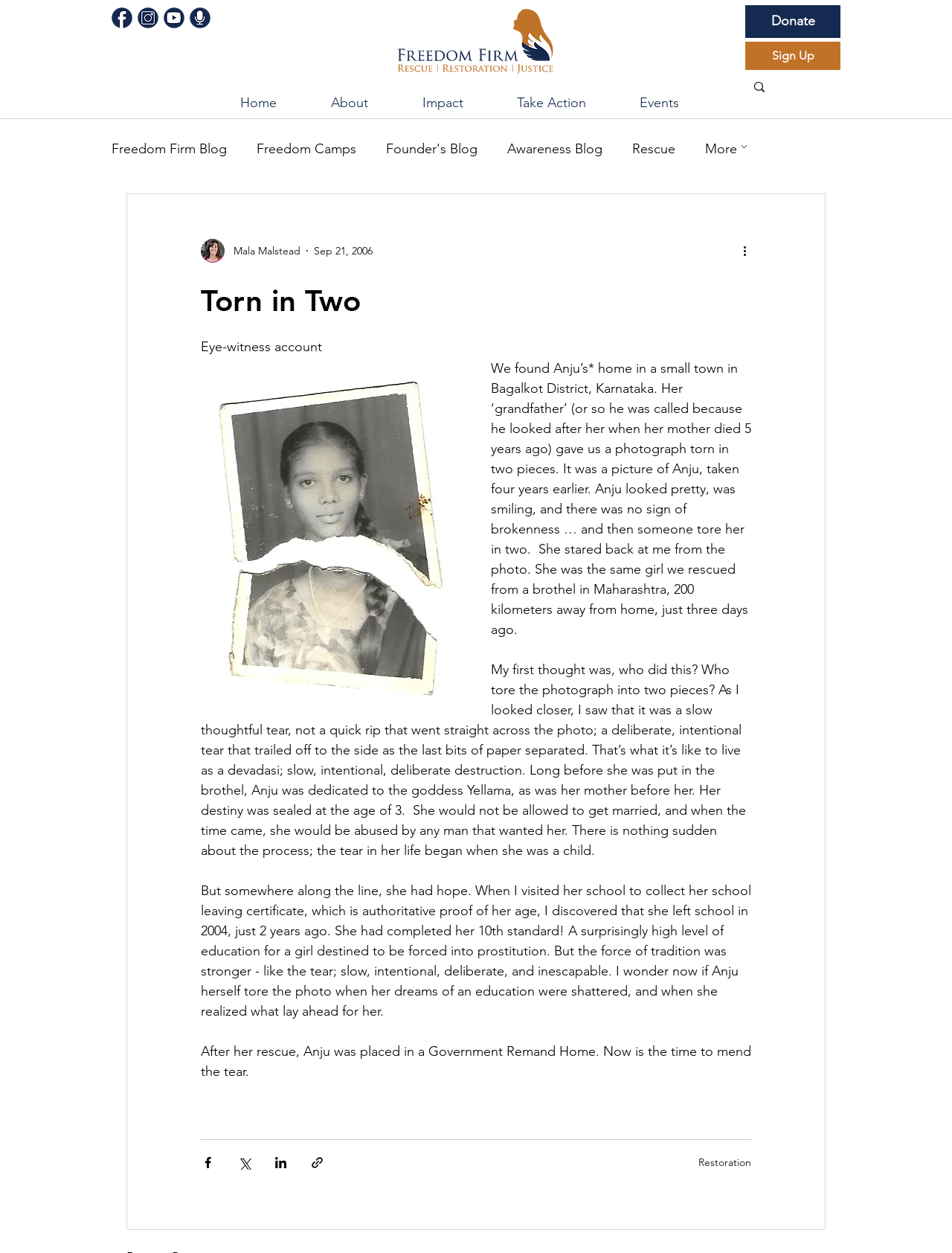Identify the bounding box coordinates for the UI element described as follows: "Events". Ensure the coordinates are four float numbers between 0 and 1, formatted as [left, top, right, bottom].

[0.66, 0.069, 0.758, 0.095]